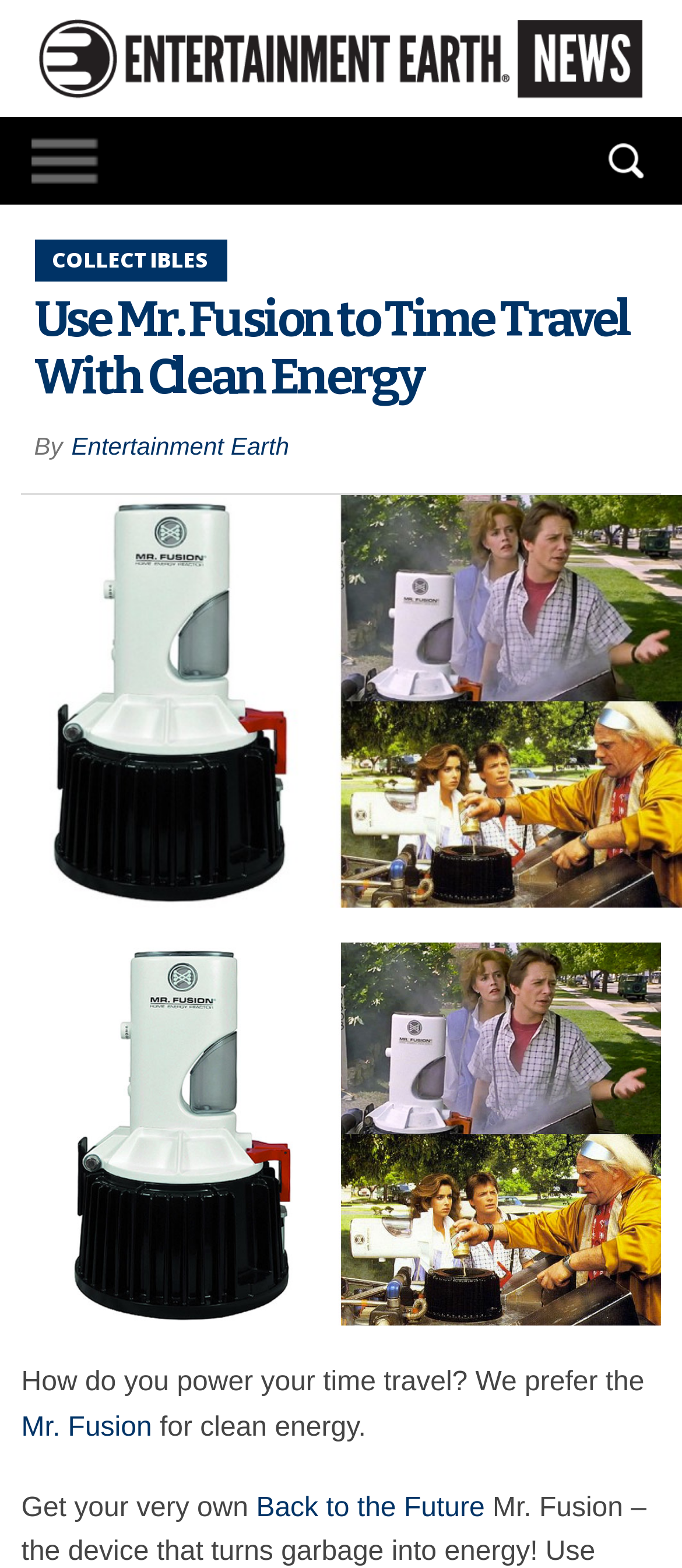Respond to the question below with a single word or phrase:
What type of item is being promoted on this webpage?

Collectible